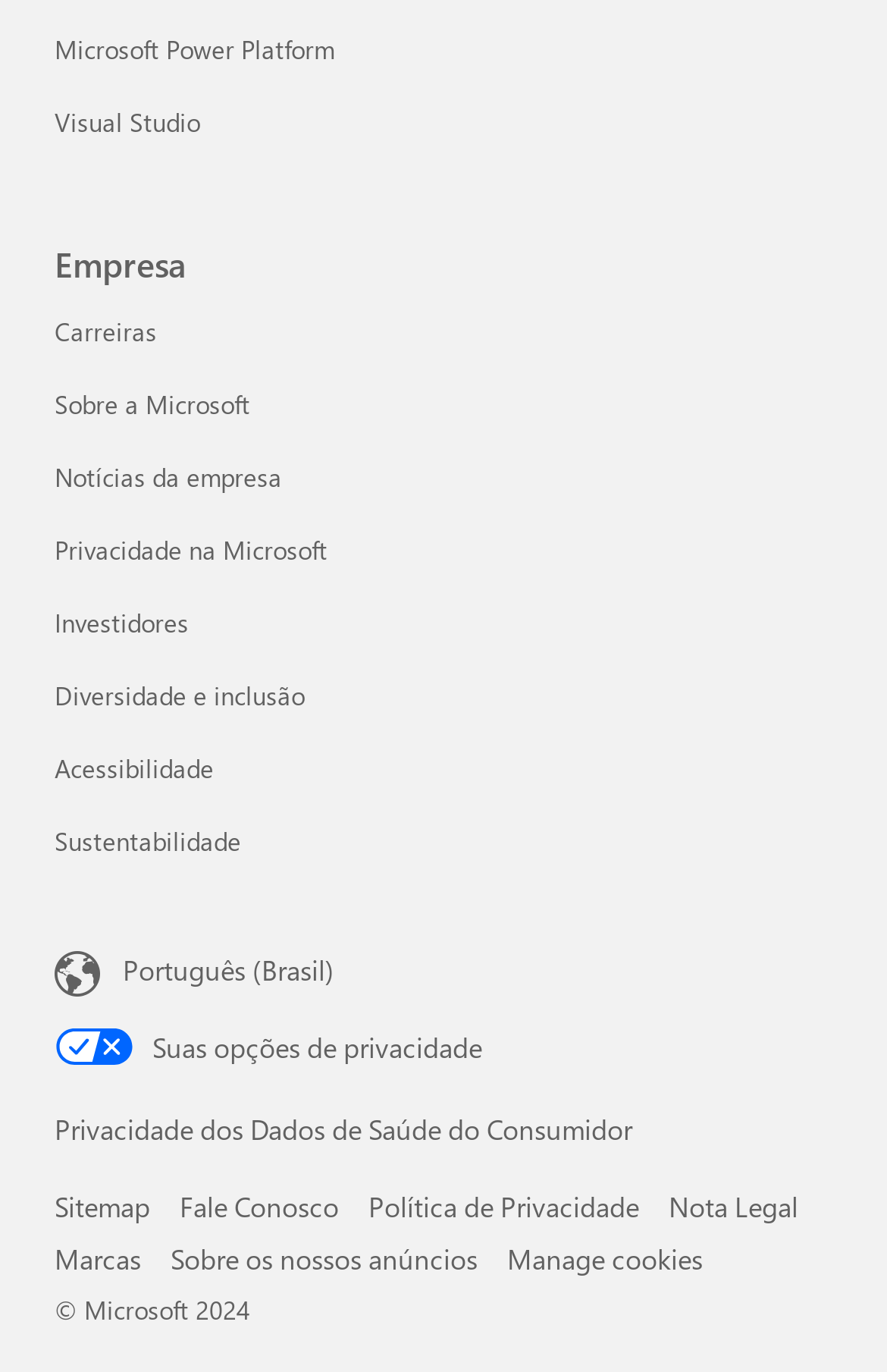Respond to the following query with just one word or a short phrase: 
How many language options are available on the webpage?

1